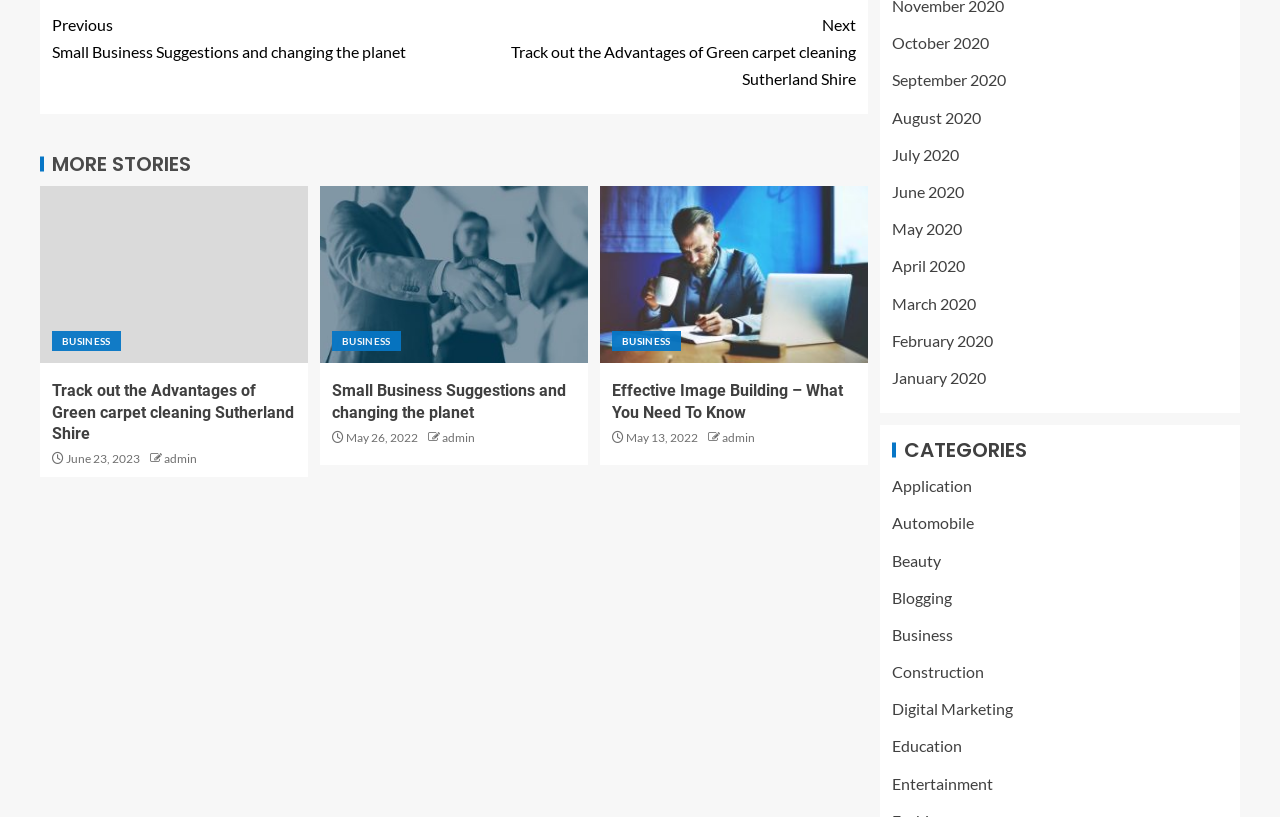Find the bounding box coordinates for the area that should be clicked to accomplish the instruction: "Browse 'June 2023' archives".

[0.697, 0.041, 0.773, 0.064]